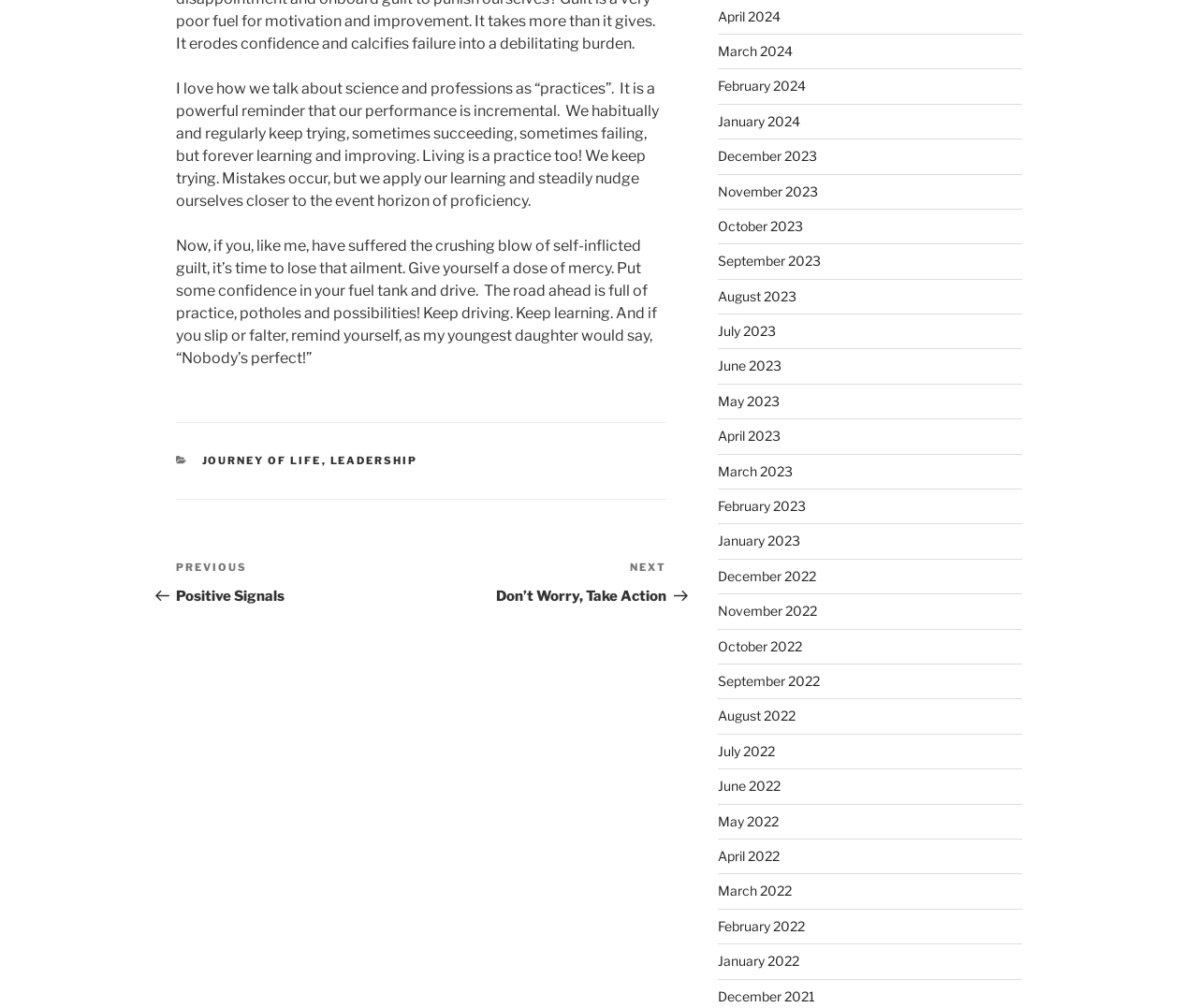Locate the bounding box coordinates of the clickable region necessary to complete the following instruction: "Explore the 'LEADERSHIP' category". Provide the coordinates in the format of four float numbers between 0 and 1, i.e., [left, top, right, bottom].

[0.275, 0.45, 0.349, 0.463]